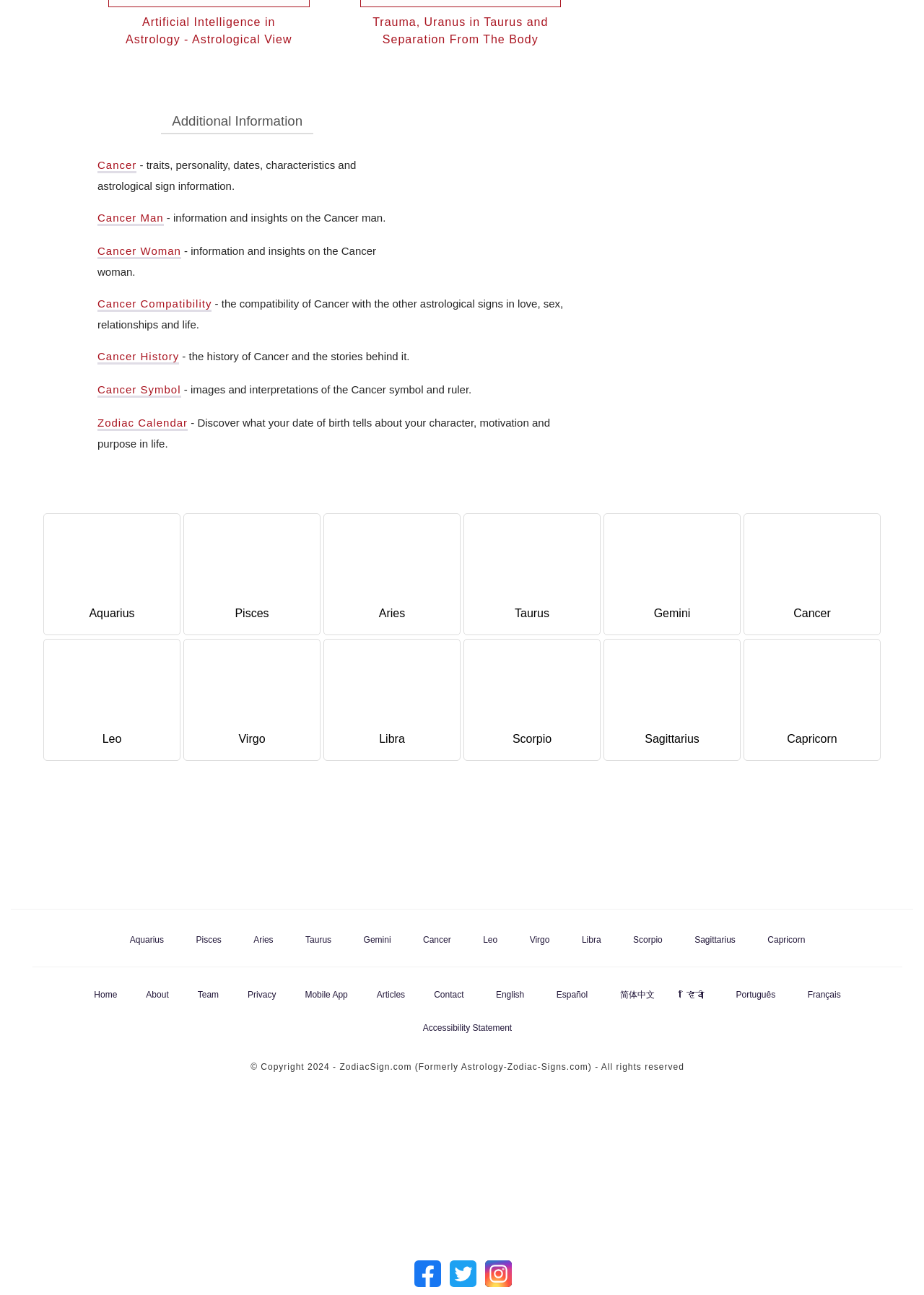Identify the bounding box coordinates of the part that should be clicked to carry out this instruction: "Check out IOS and Android Horoscope App".

[0.035, 0.845, 0.977, 0.952]